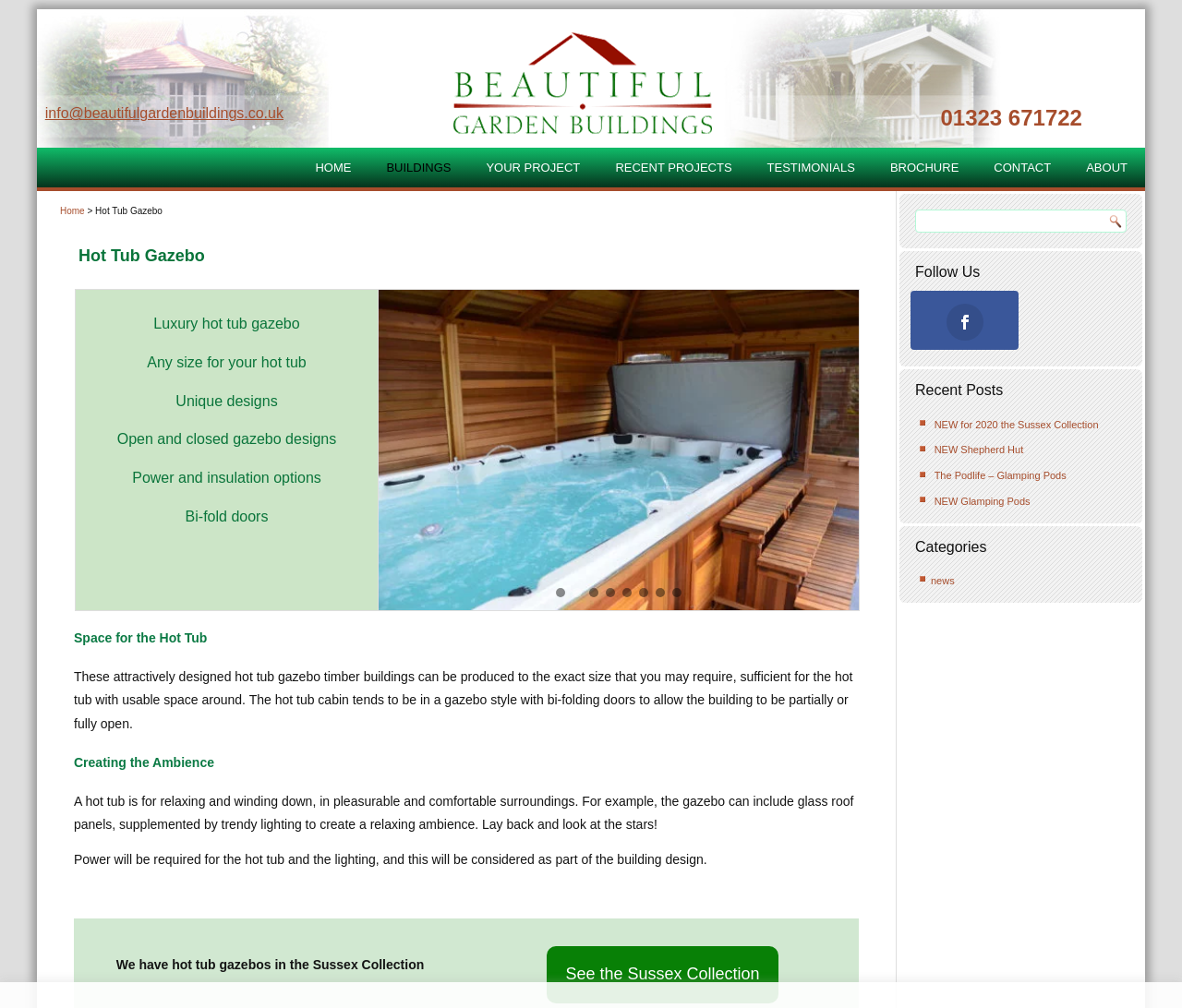Using the element description: "See the Sussex Collection", determine the bounding box coordinates for the specified UI element. The coordinates should be four float numbers between 0 and 1, [left, top, right, bottom].

[0.463, 0.939, 0.658, 0.995]